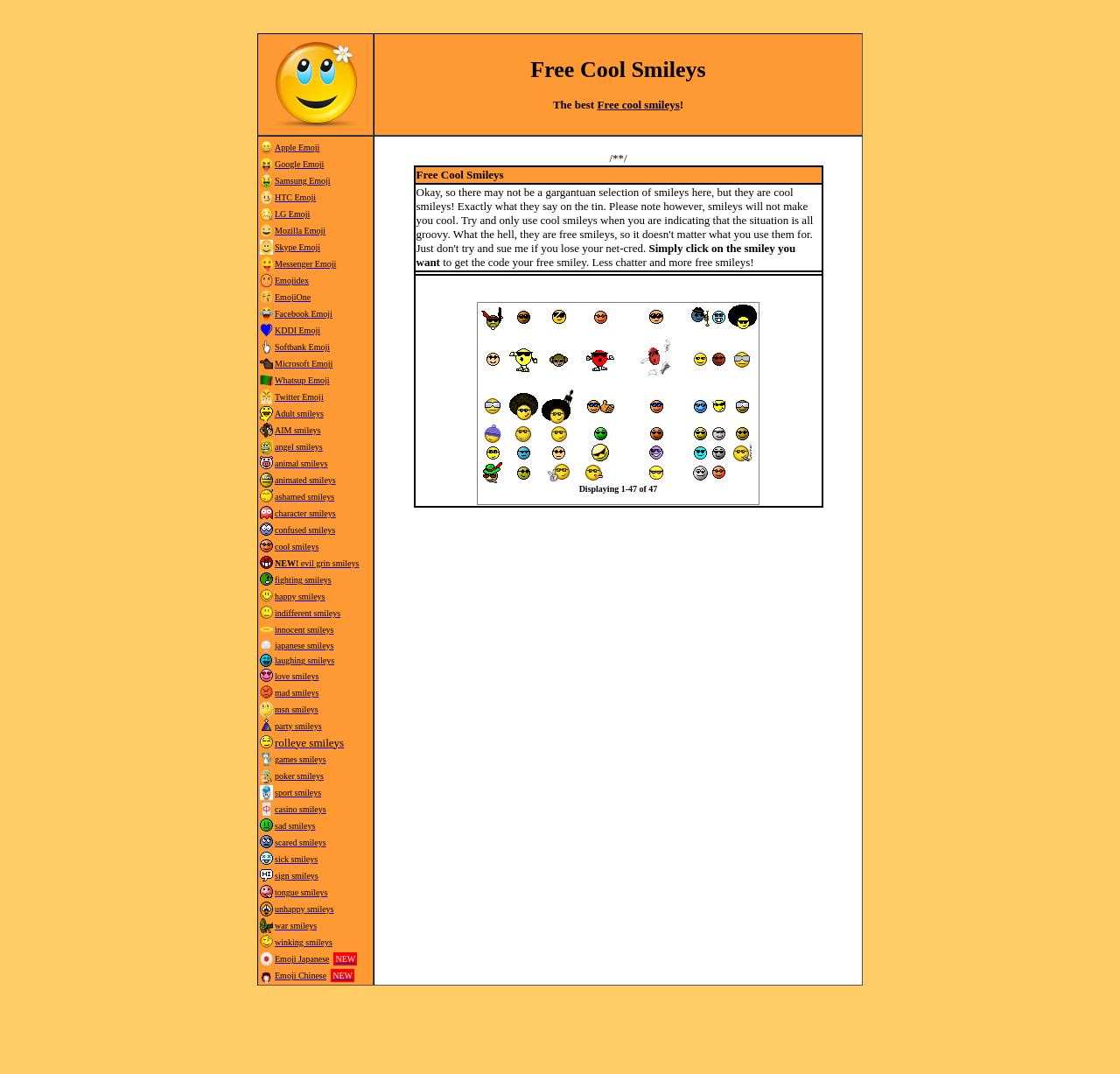Please find the bounding box coordinates in the format (top-left x, top-left y, bottom-right x, bottom-right y) for the given element description. Ensure the coordinates are floating point numbers between 0 and 1. Description: angel smileys

[0.245, 0.412, 0.288, 0.421]